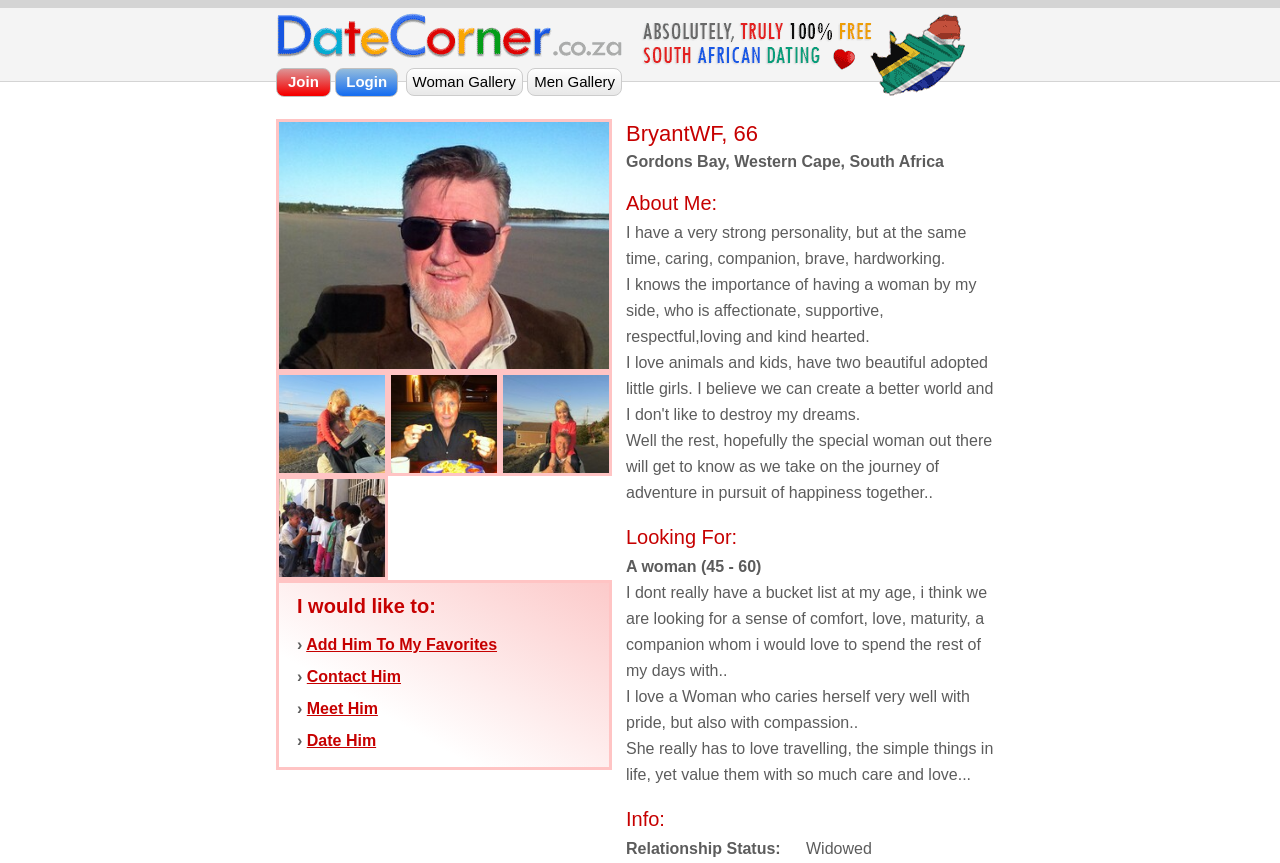Locate the bounding box of the UI element with the following description: "Wyl.".

None